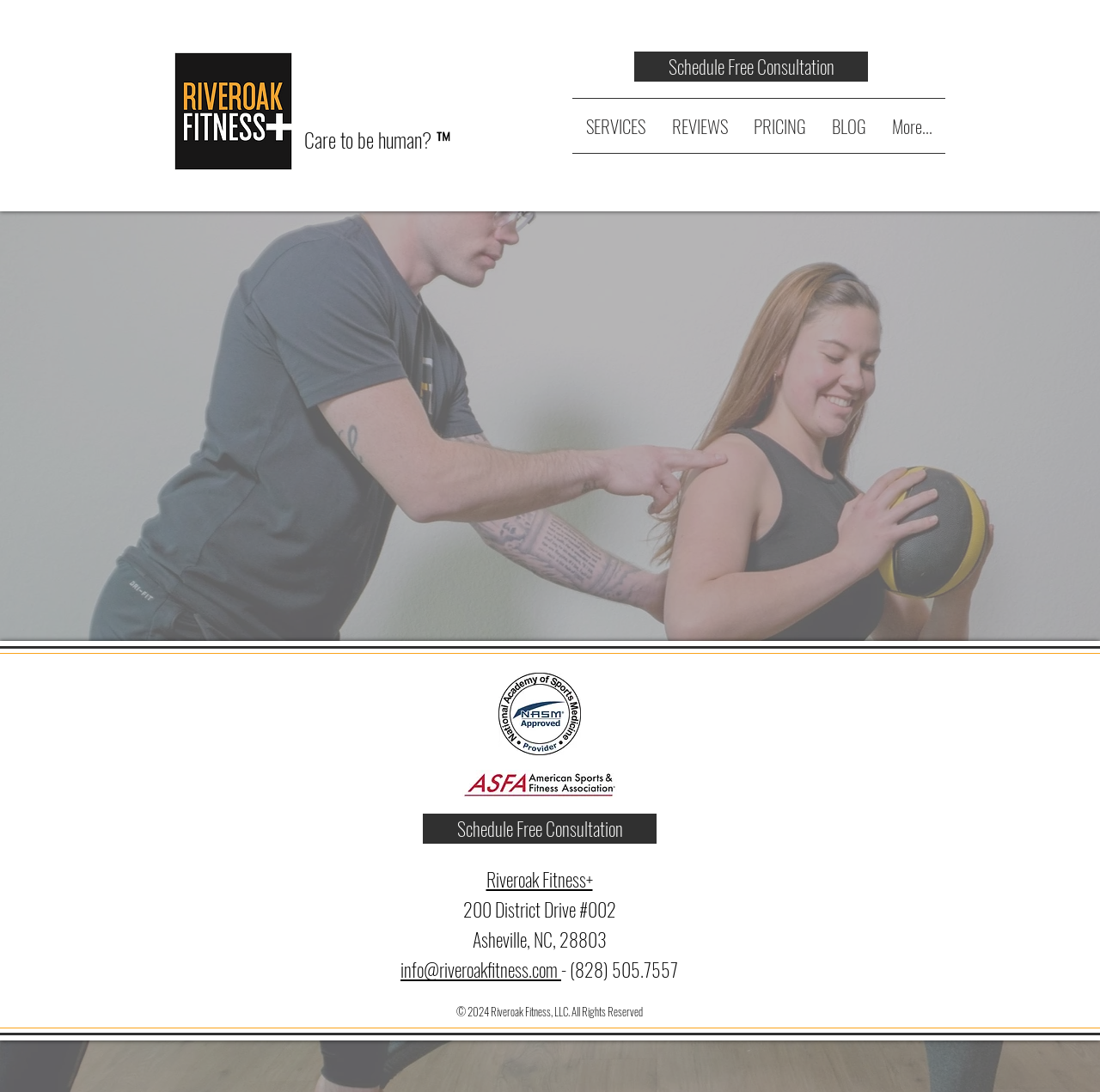Generate the text content of the main headline of the webpage.

Care to be human? ™